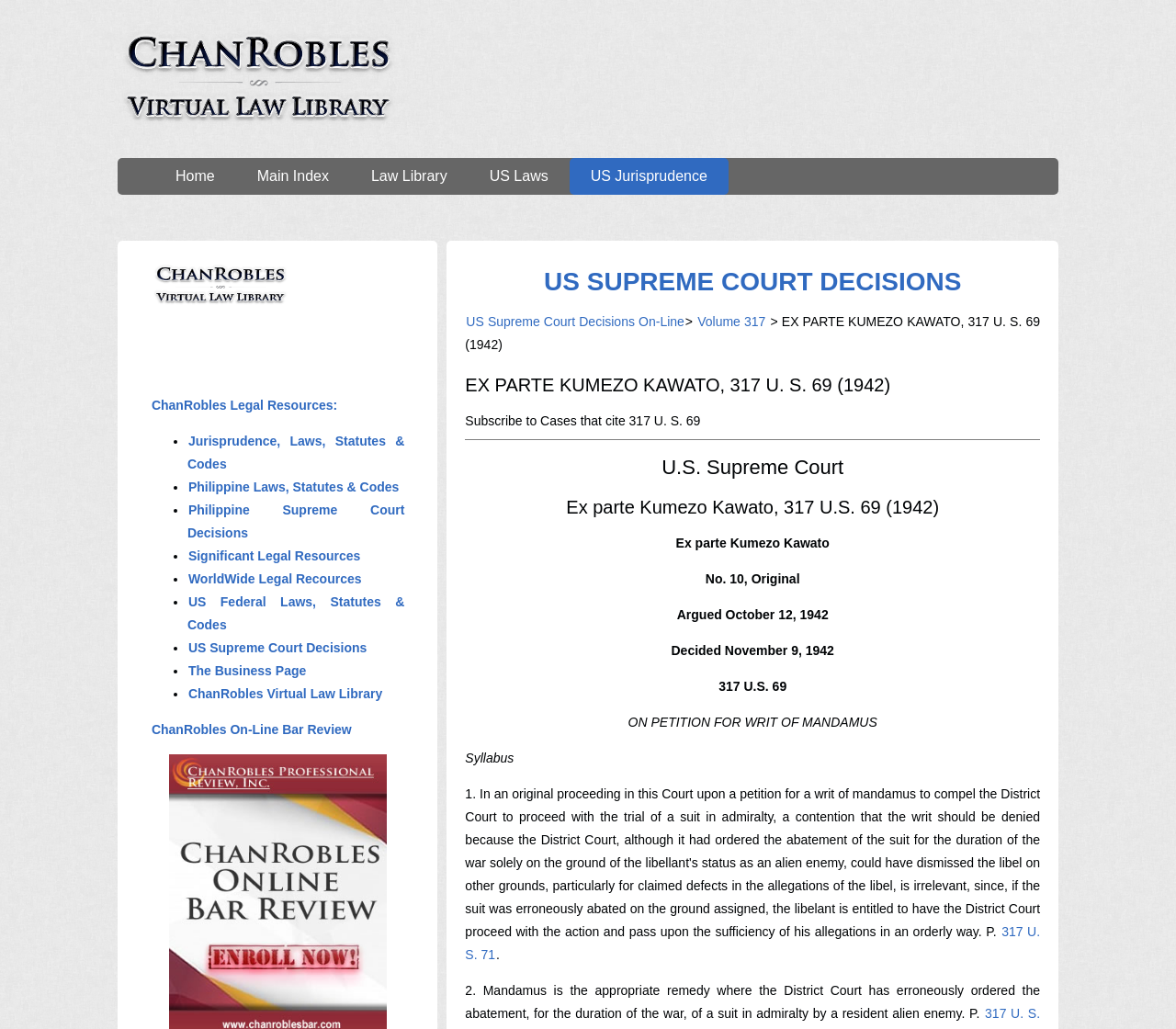Please mark the clickable region by giving the bounding box coordinates needed to complete this instruction: "Go to the 'Volume 317' page".

[0.592, 0.305, 0.652, 0.32]